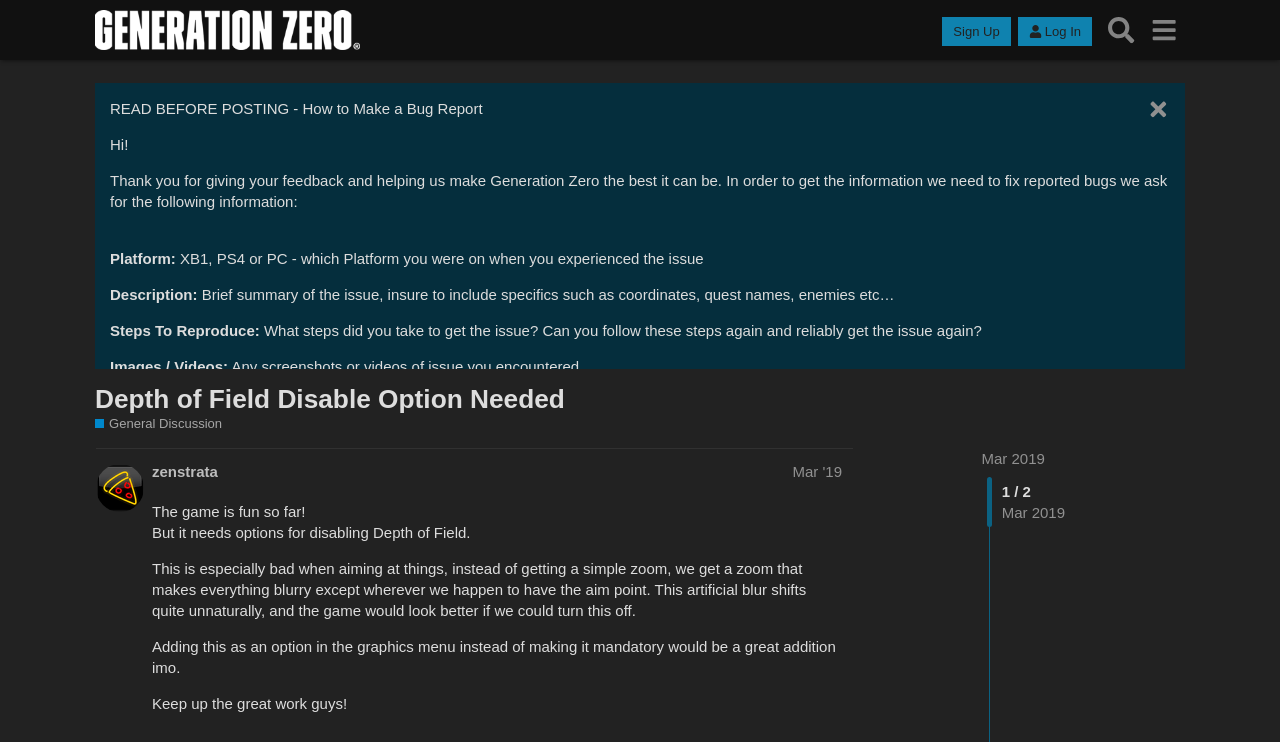What is the topic of the discussion thread?
Based on the image, please offer an in-depth response to the question.

The topic of the discussion thread can be found in the heading of the webpage, which says 'Depth of Field Disable Option Needed' and is related to a feature request in the game Generation Zero.